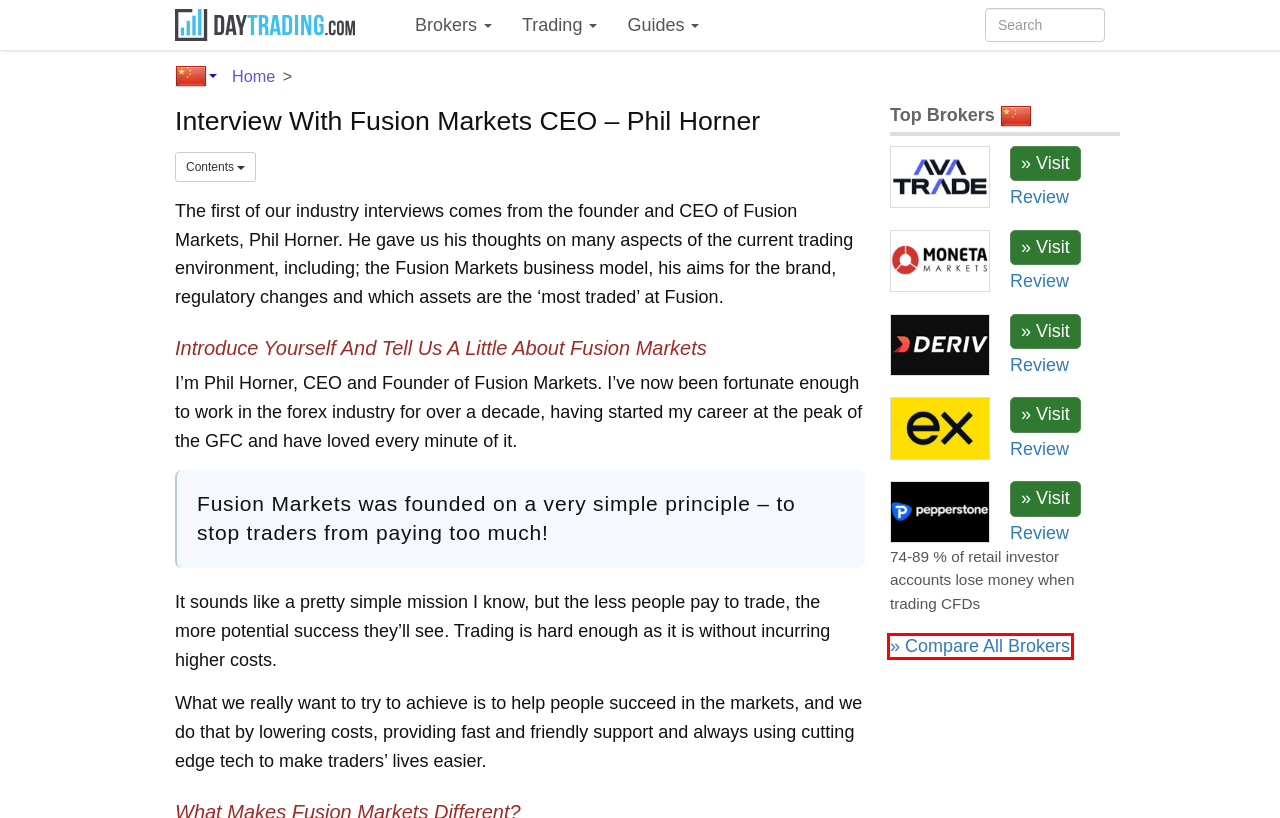Given a screenshot of a webpage featuring a red bounding box, identify the best matching webpage description for the new page after the element within the red box is clicked. Here are the options:
A. Fusion Markets Review 2024 | Pros & Cons Uncovered
B. Best Day Trading Platforms and Brokers in 2024
C. Privacy Policy - DayTrading.com
D. Exness Review 2024 | Pros, Cons & Key Findings
E. Deriv.com Review 2024 | Pros, Cons & Key Features Revealed
F. Day Trading 2024: How to Day Trade (Tutorials & Expert Tips)
G. Moneta Markets Review 2024 | Pros, Cons & Key Findings
H. Pepperstone Review 2024 | Pros, Cons & Key Features

B